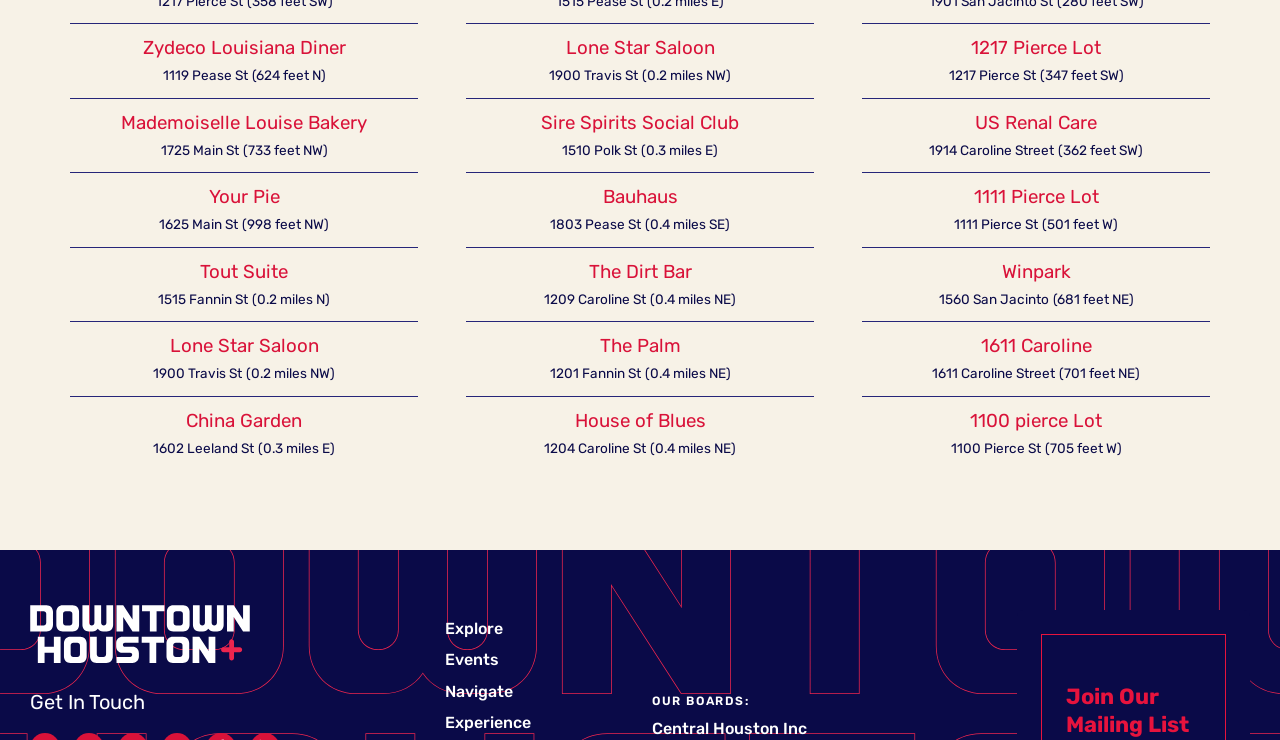Predict the bounding box for the UI component with the following description: "Winpark".

[0.673, 0.348, 0.945, 0.386]